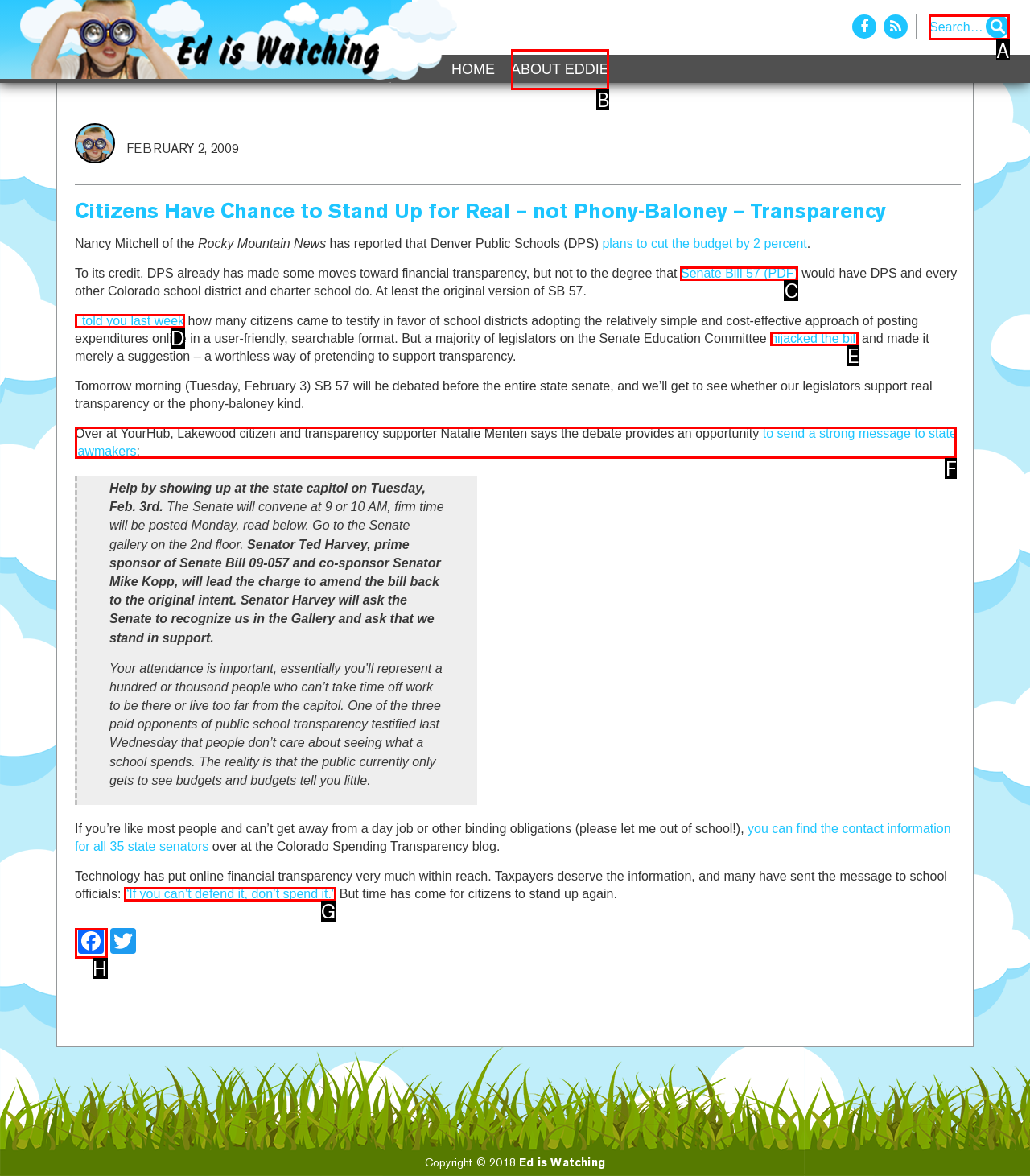Indicate which red-bounded element should be clicked to perform the task: Search for something Answer with the letter of the correct option.

A